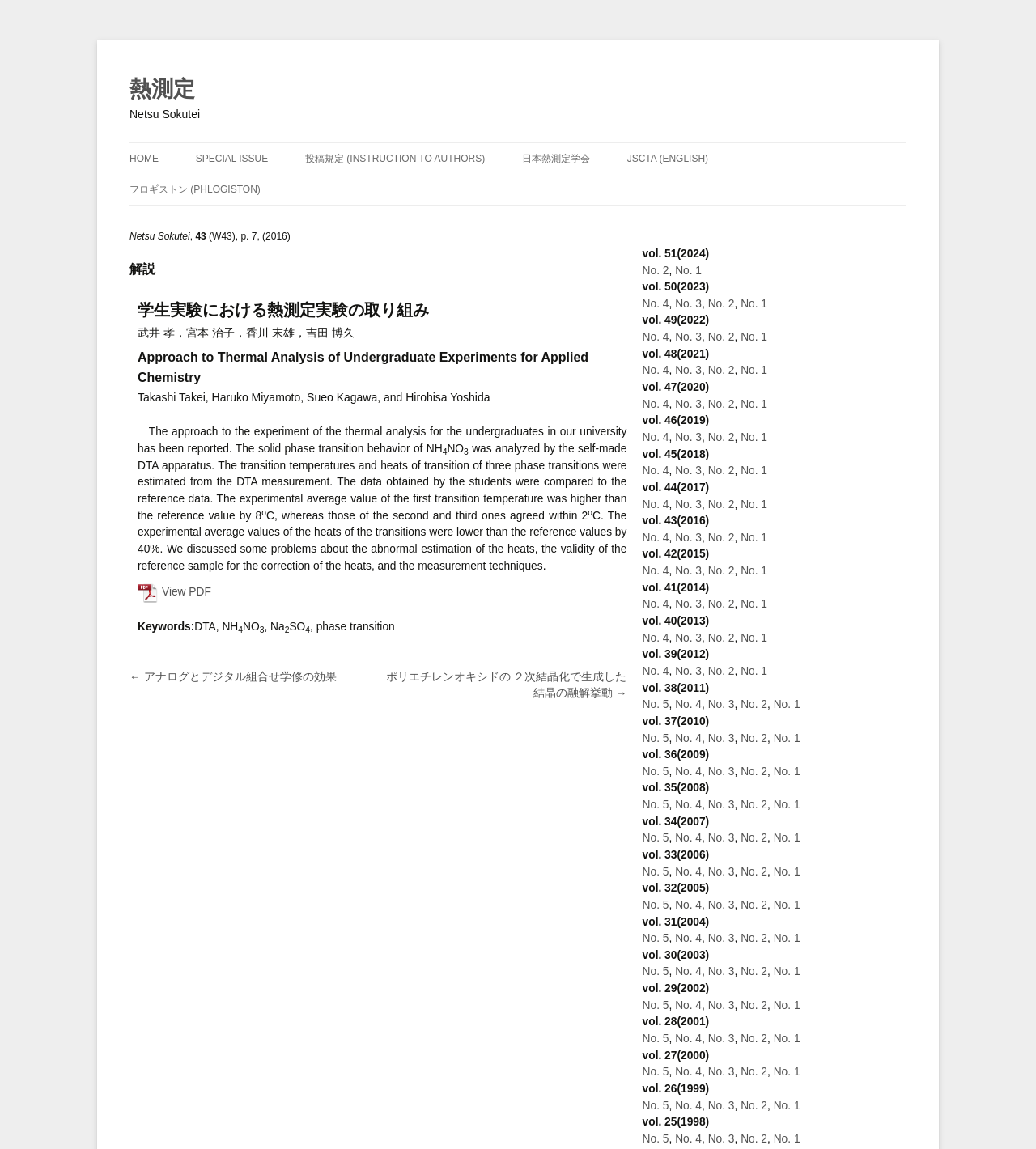Describe all the key features of the webpage in detail.

This webpage appears to be a scientific article or research paper about thermal analysis experiments. At the top, there is a heading that reads "熱測定" (Thermal Measurement) and a link with the same text. Below this, there is a navigation menu with links to "HOME", "SPECIAL ISSUE", "INSTRUCTION TO AUTHORS", and other related pages.

The main content of the page is an article with a heading that translates to "Approach to Thermal Analysis of Undergraduate Experiments for Applied Chemistry". The article is written in both Japanese and English, with the authors' names listed below the title. The text describes an experiment involving the thermal analysis of NH4NO3 and discusses the results, including transition temperatures and heats of transition.

To the right of the article, there is a sidebar with links to other articles, including "← アナログとデジタル組合せ学修の効果" (Effects of Analog and Digital Combination Learning) and "ポリエチレンオキシドの ２次結晶化で生成した結晶の融解挙動" (Melting Behavior of Crystals Formed by Polyethylene Oxide's 2nd Crystallization). There are also links to view the article in PDF format and to navigate to previous and next articles.

At the bottom of the page, there is a list of volumes and issues of the journal, with links to each issue. The volumes range from 46 (2019) to 51 (2024), with each issue having multiple links to individual articles.